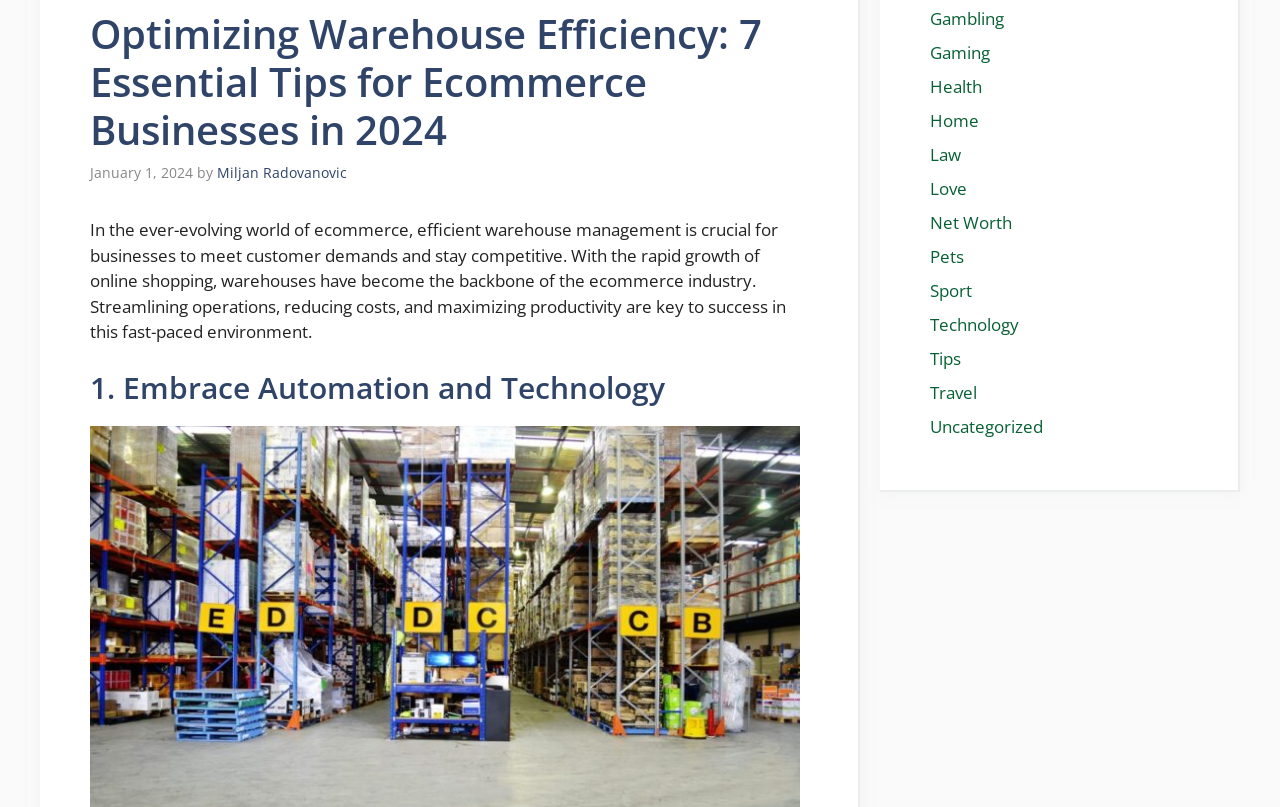Given the element description Miljan Radovanovic, identify the bounding box coordinates for the UI element on the webpage screenshot. The format should be (top-left x, top-left y, bottom-right x, bottom-right y), with values between 0 and 1.

[0.17, 0.201, 0.271, 0.225]